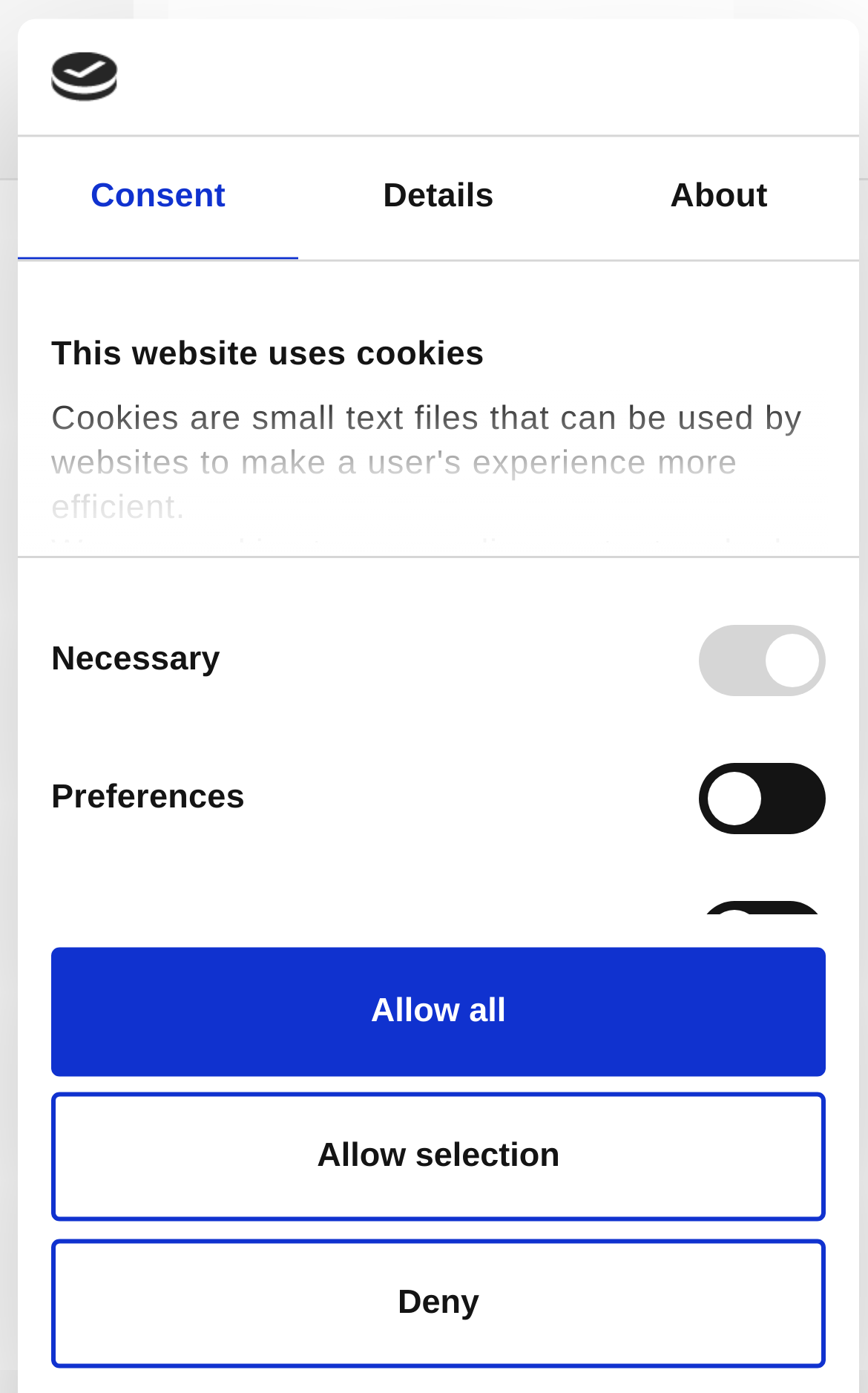Please provide a comprehensive response to the question below by analyzing the image: 
What is the purpose of the article?

The purpose of the article can be inferred from the content of the webpage. The article mentions that it will discuss which challenges Brazil faces with regards to the 2014 tournament, how they need to prepare, and what they should expect.